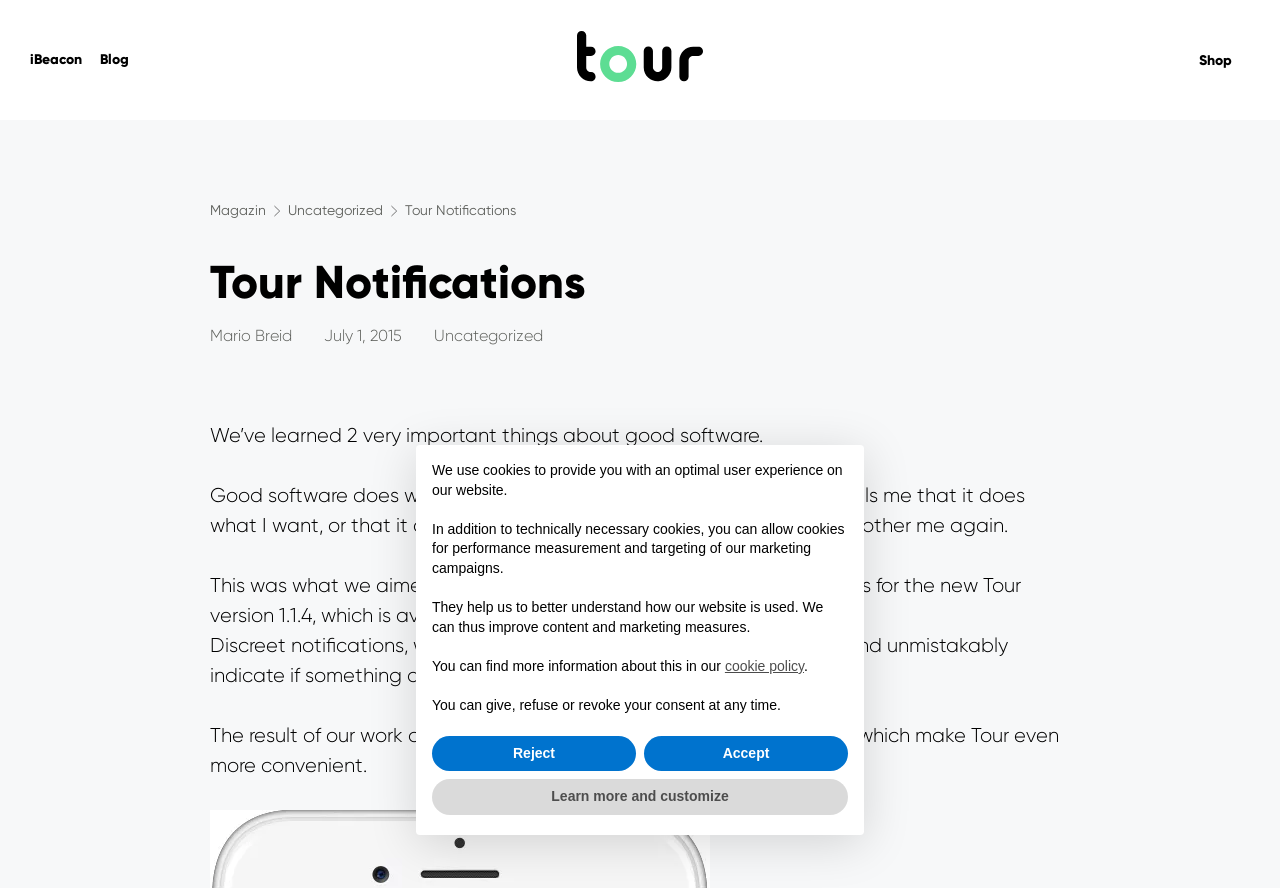What is the purpose of the notifications and alerts in Tour? Examine the screenshot and reply using just one word or a brief phrase.

Discreet notifications